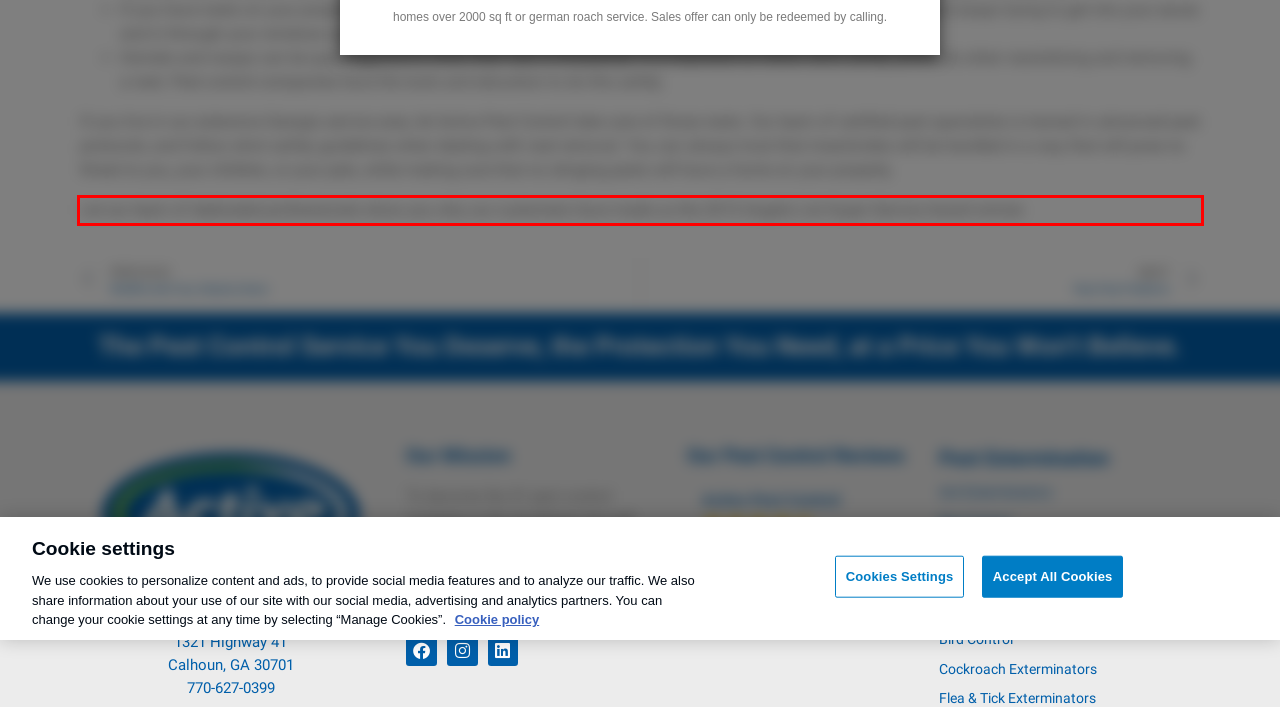Within the screenshot of the webpage, there is a red rectangle. Please recognize and generate the text content inside this red bounding box.

Let our team of dedicated professionals show you why our customers have made us the 2015 Angie’s List Super Service Award winner.